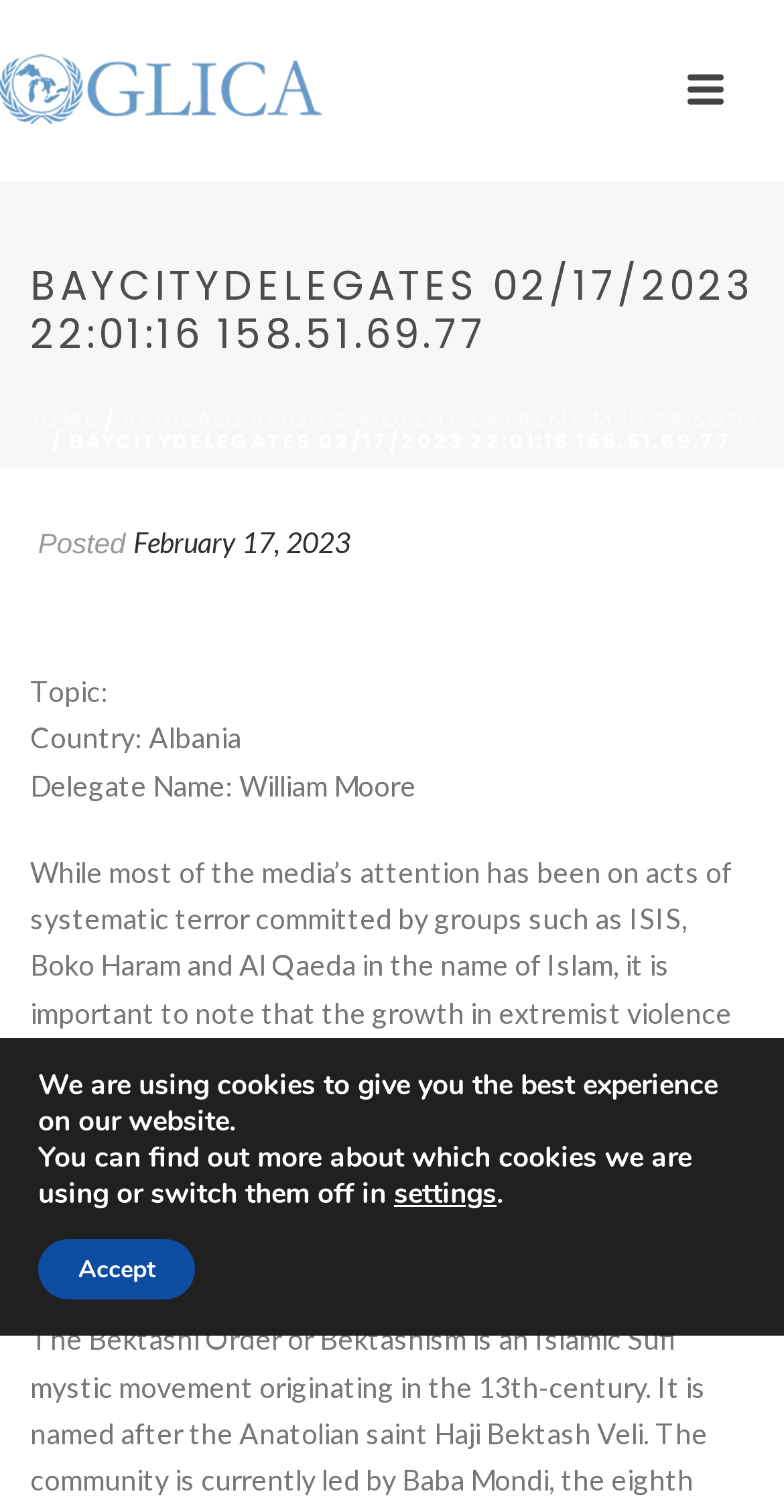In which country is the article focused?
Based on the screenshot, give a detailed explanation to answer the question.

The country where the article is focused can be found in the static text element with the text 'Country: Albania' which is located below the topic of the article, indicating that the article is focused on Albania.